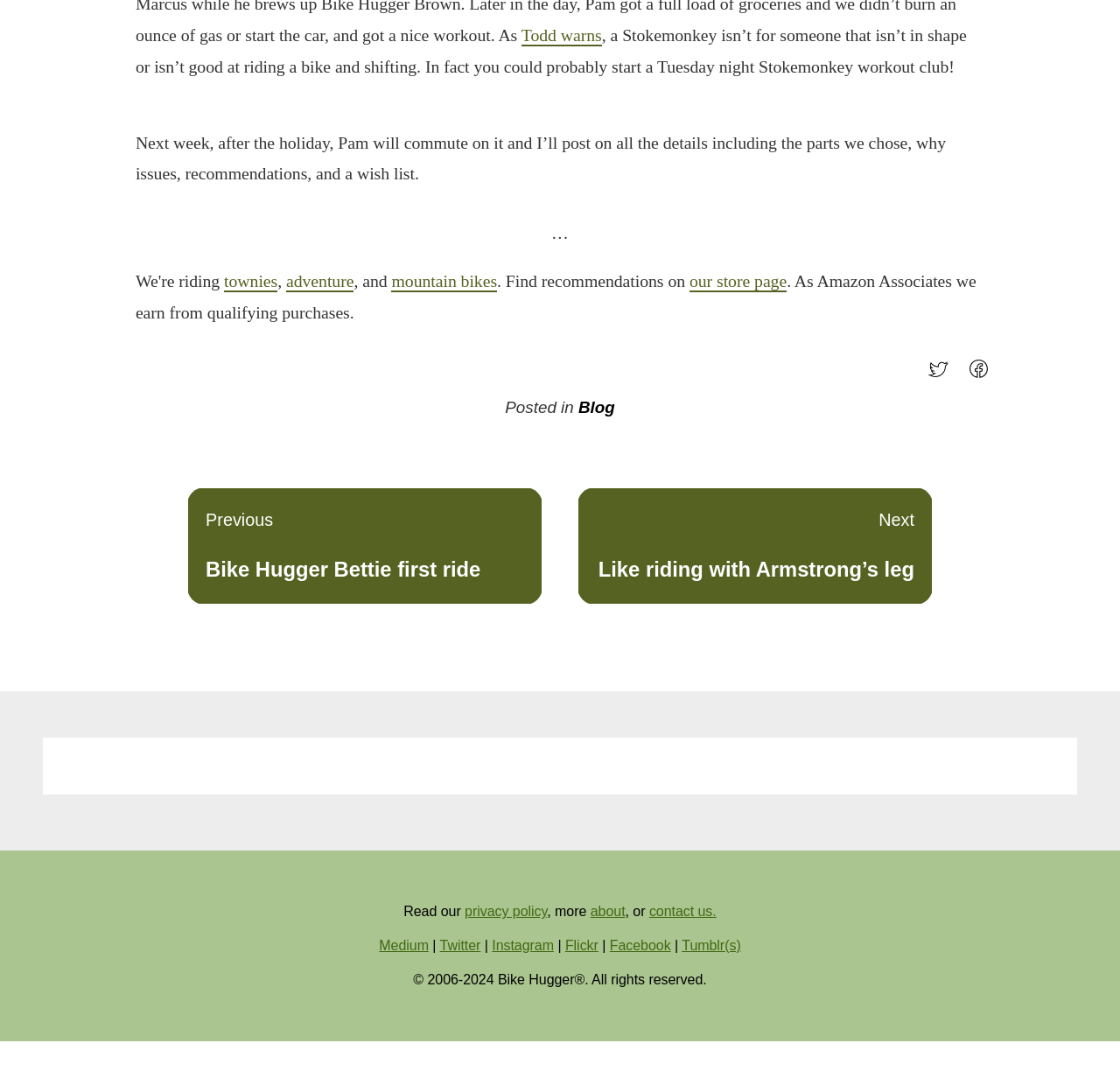Please identify the bounding box coordinates of the area that needs to be clicked to follow this instruction: "Visit the 'our store page'".

[0.616, 0.253, 0.702, 0.273]